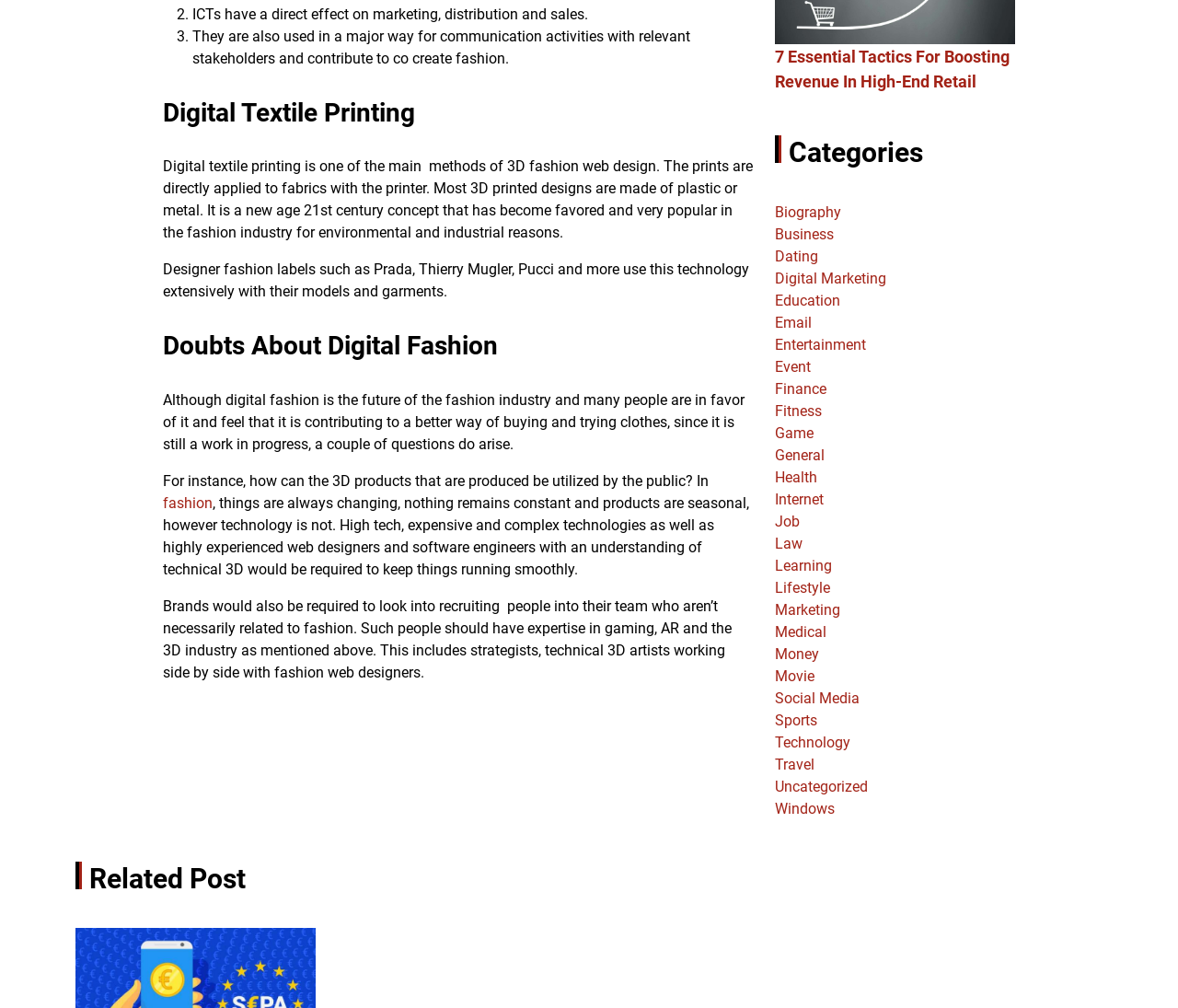Find the UI element described as: "Digital Marketing" and predict its bounding box coordinates. Ensure the coordinates are four float numbers between 0 and 1, [left, top, right, bottom].

[0.658, 0.268, 0.752, 0.285]